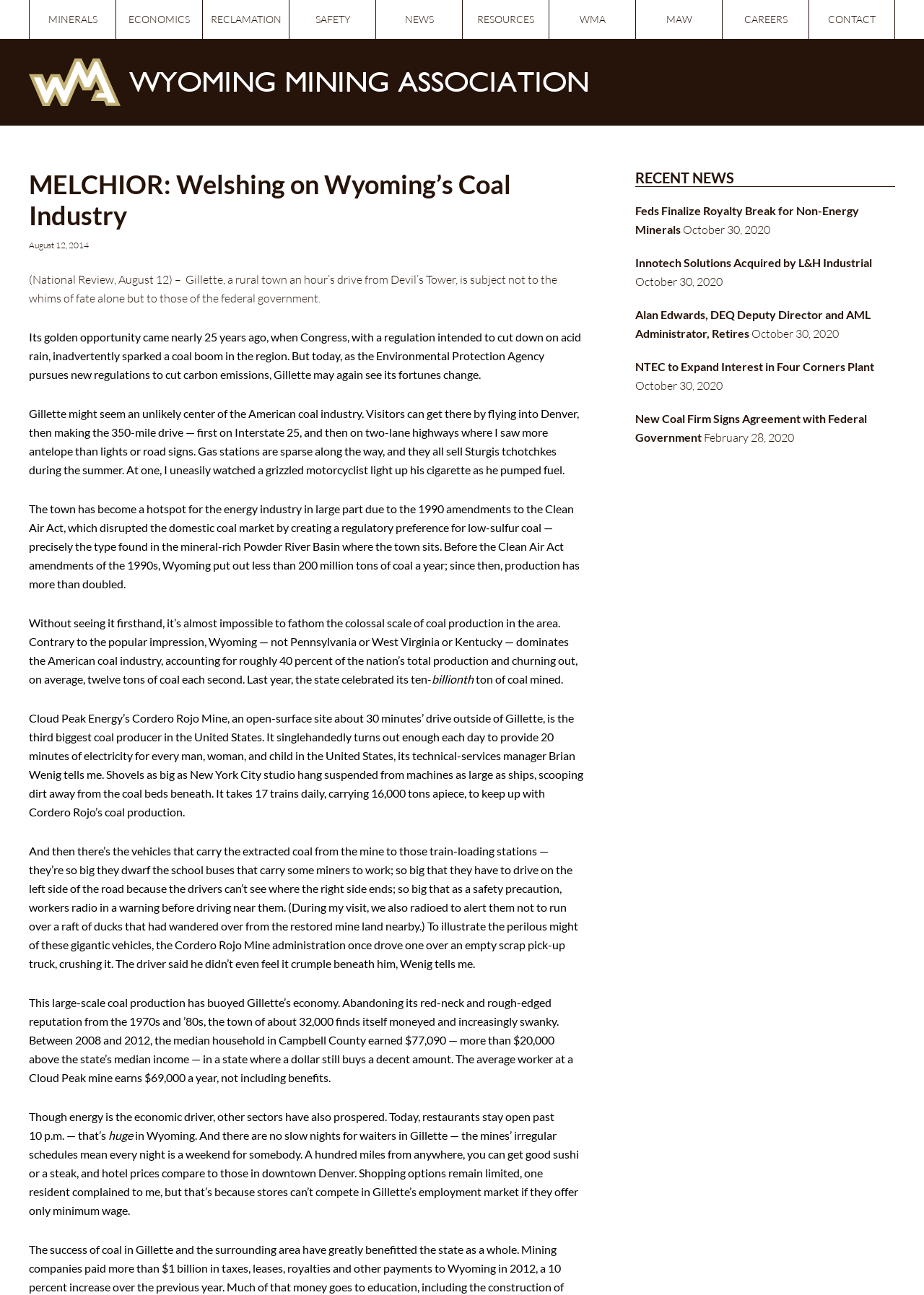Please give a one-word or short phrase response to the following question: 
What is the name of the mine mentioned in the article?

Cordero Rojo Mine